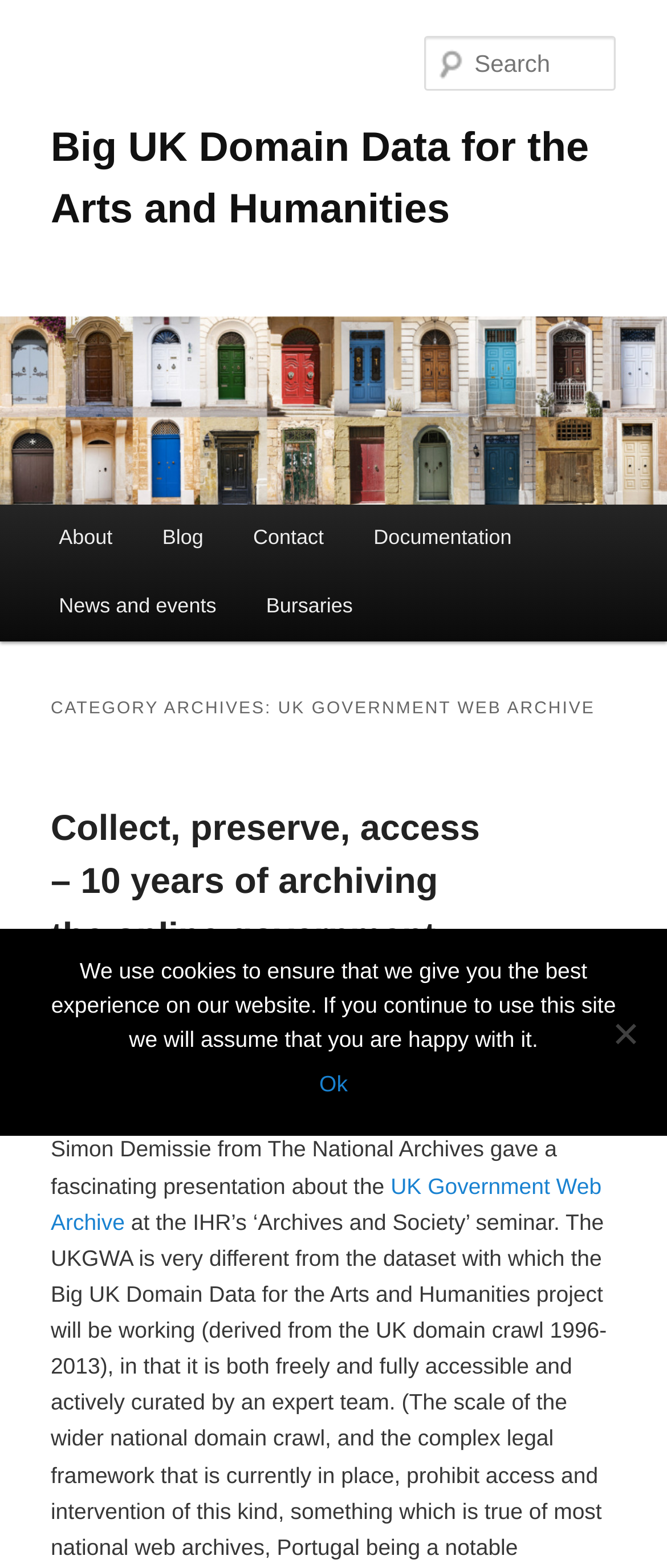Find the bounding box coordinates for the area you need to click to carry out the instruction: "Search for something". The coordinates should be four float numbers between 0 and 1, indicated as [left, top, right, bottom].

[0.637, 0.023, 0.924, 0.058]